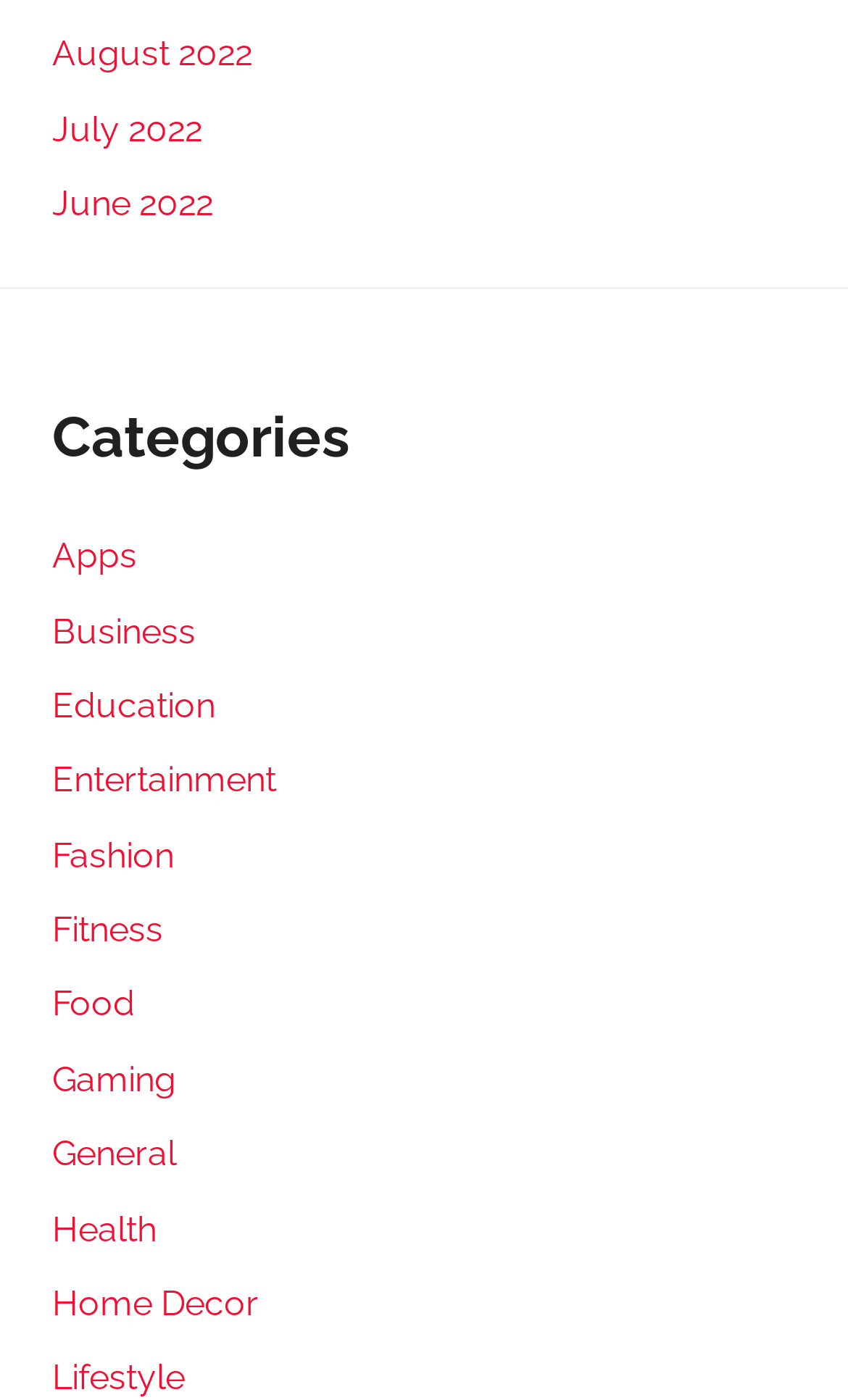What is the earliest month listed?
Examine the webpage screenshot and provide an in-depth answer to the question.

I looked at the links at the top of the page and found that 'June 2022' is the earliest month listed, followed by 'July 2022' and 'August 2022'.